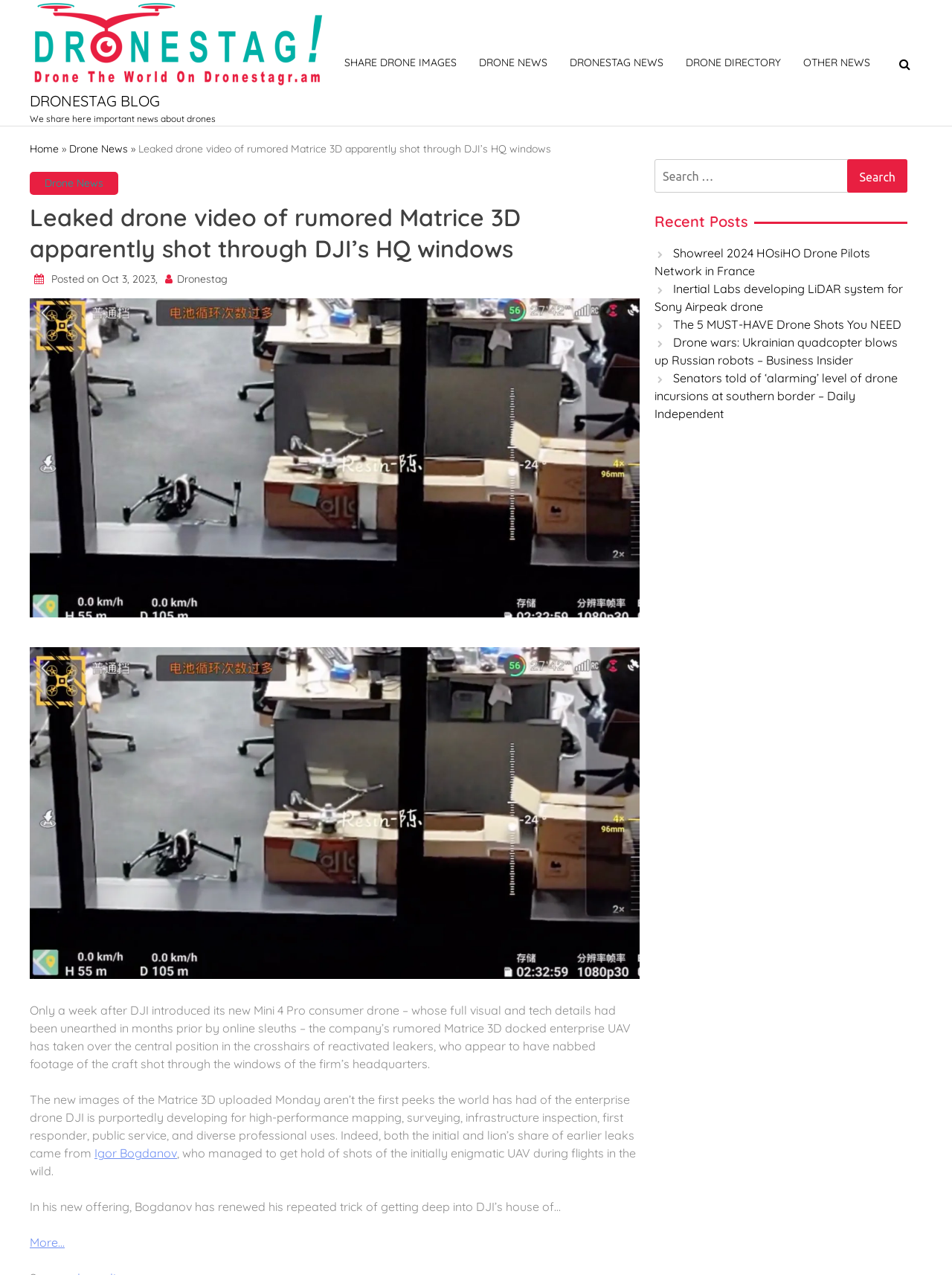Pinpoint the bounding box coordinates for the area that should be clicked to perform the following instruction: "Click on the 'DRONE NEWS' link".

[0.491, 0.032, 0.587, 0.067]